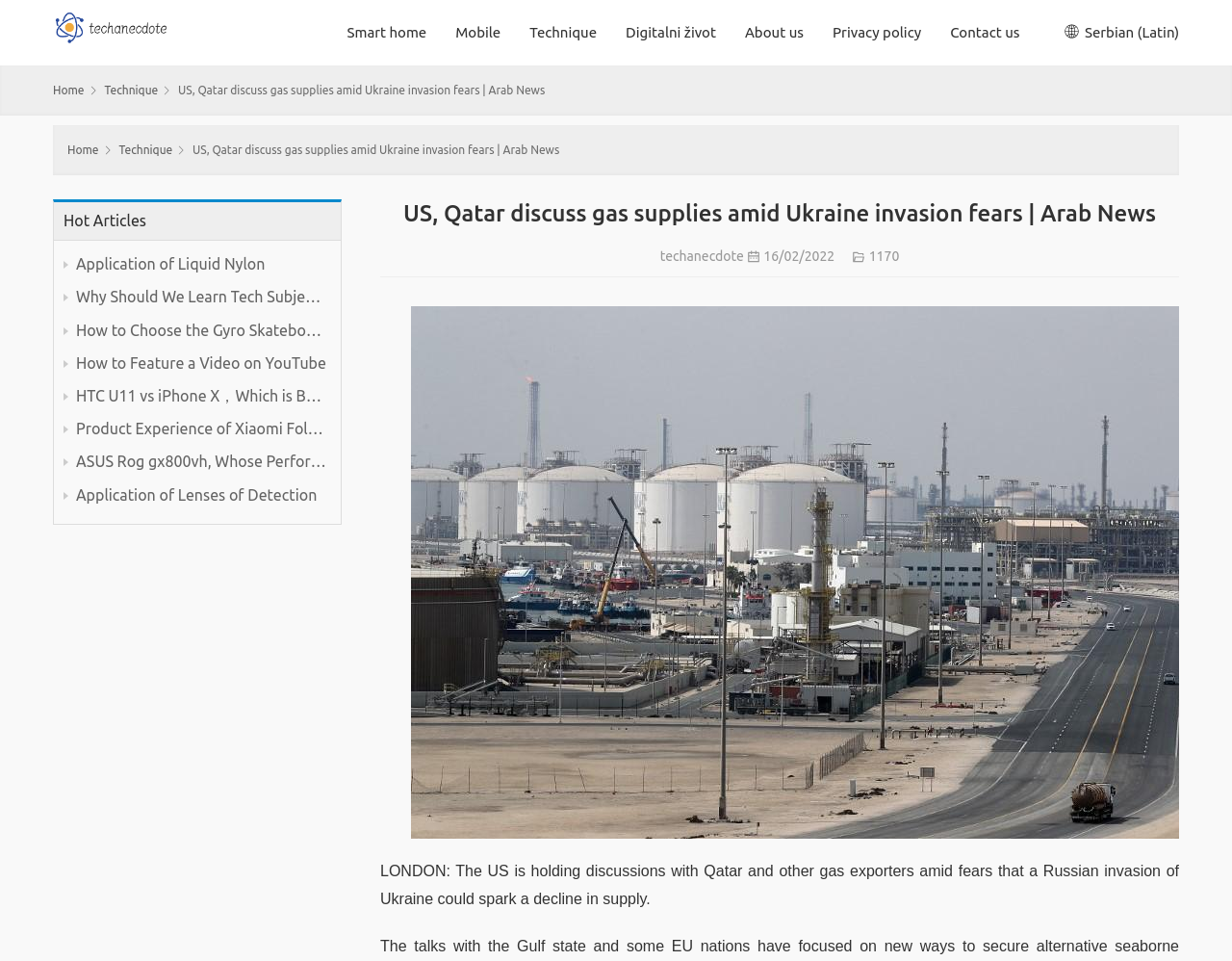Please determine the heading text of this webpage.

US, Qatar discuss gas supplies amid Ukraine invasion fears | Arab News